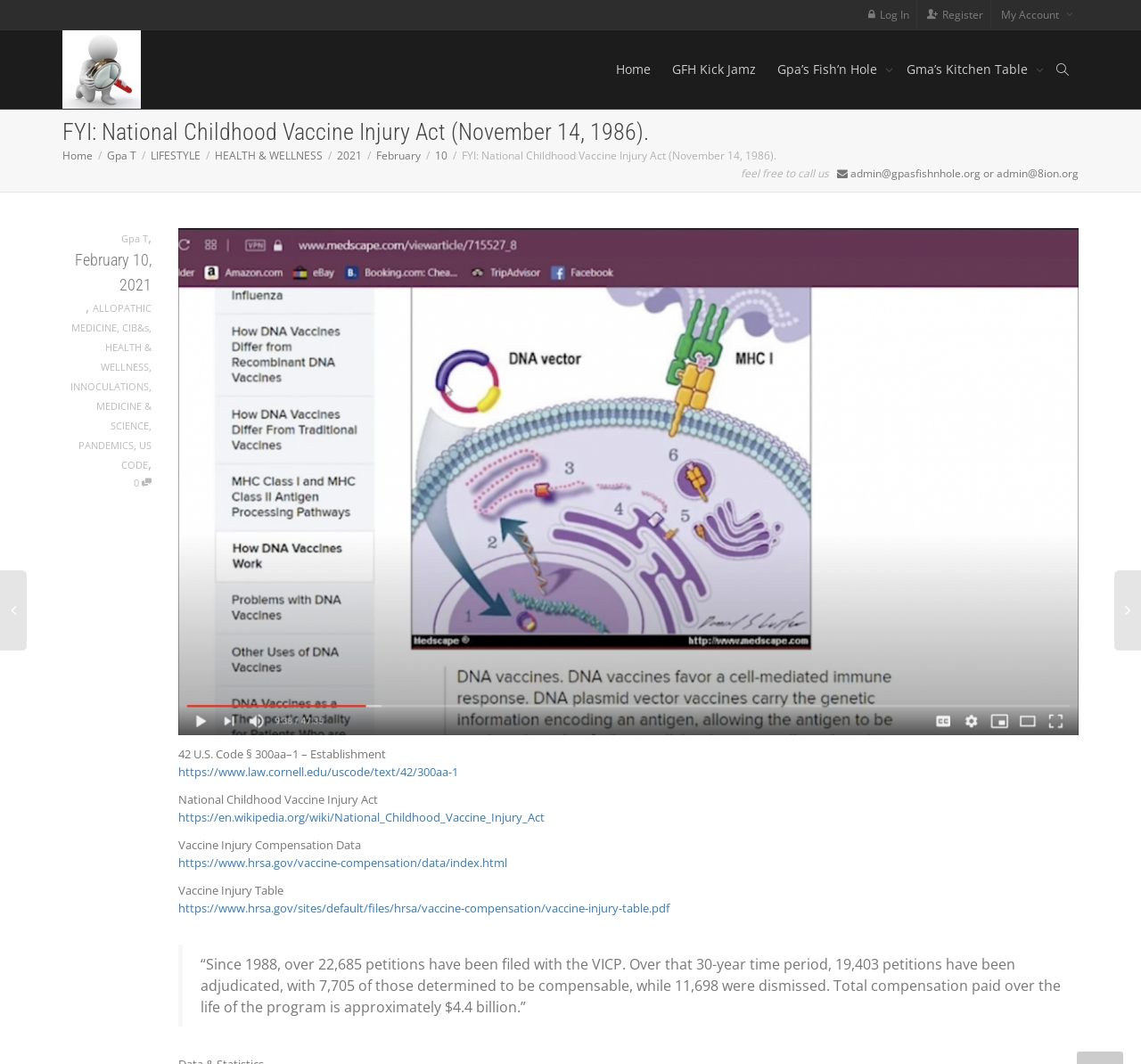Generate an in-depth caption that captures all aspects of the webpage.

This webpage is about the National Childhood Vaccine Injury Act, with a focus on providing information and resources related to vaccine injuries and compensation. 

At the top of the page, there are several links, including "Log In", "Register", "My Account", and the website's logo, "Gpa's Fish'n Hole", which is also an image. Below these links, there is a navigation menu with links to "Home", "GFH Kick Jamz", "Gpa's Fish'n Hole", "Gma's Kitchen Table", and an icon. 

The main content of the page is divided into two sections. The first section has a heading that reads "FYI: National Childhood Vaccine Injury Act (November 14, 1986)". Below this heading, there are several links to related topics, including "Home", "Gpa T", "LIFESTYLE", "HEALTH & WELLNESS", "2021", "February", and "10". 

The second section appears to be an article or blog post about the National Childhood Vaccine Injury Act. It includes several links to external resources, such as the US Code and Wikipedia, as well as a blockquote with a quote about the Vaccine Injury Compensation Program. There are also several static text elements that provide additional information and context about the topic. 

Throughout the page, there are several icons and images, including a logo for "Gpa's Fish'n Hole" and an image related to the National Childhood Vaccine Injury Act. The overall layout of the page is dense, with many links and pieces of information presented in a compact format.